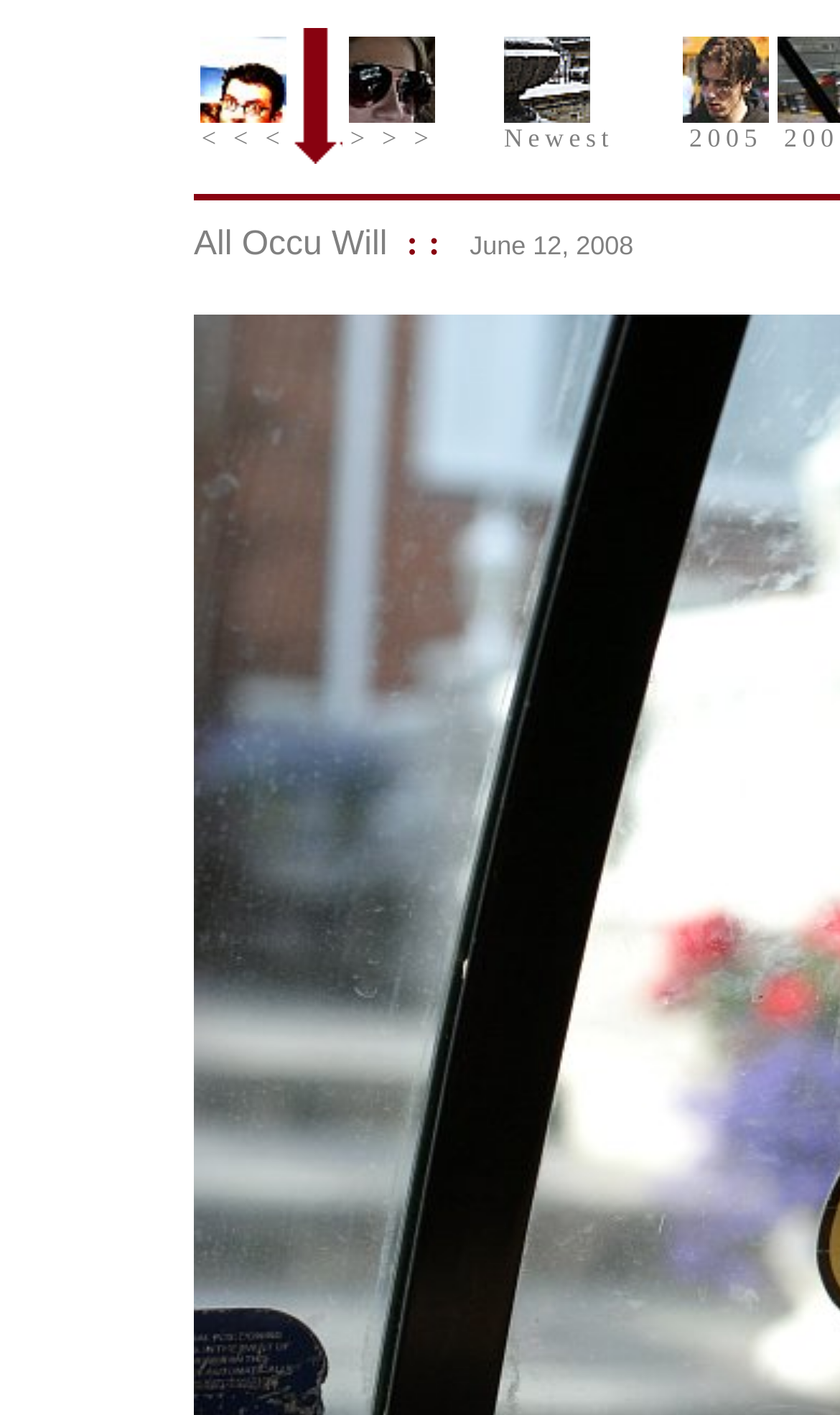Determine the bounding box coordinates for the UI element with the following description: "< < <". The coordinates should be four float numbers between 0 and 1, represented as [left, top, right, bottom].

[0.238, 0.07, 0.341, 0.11]